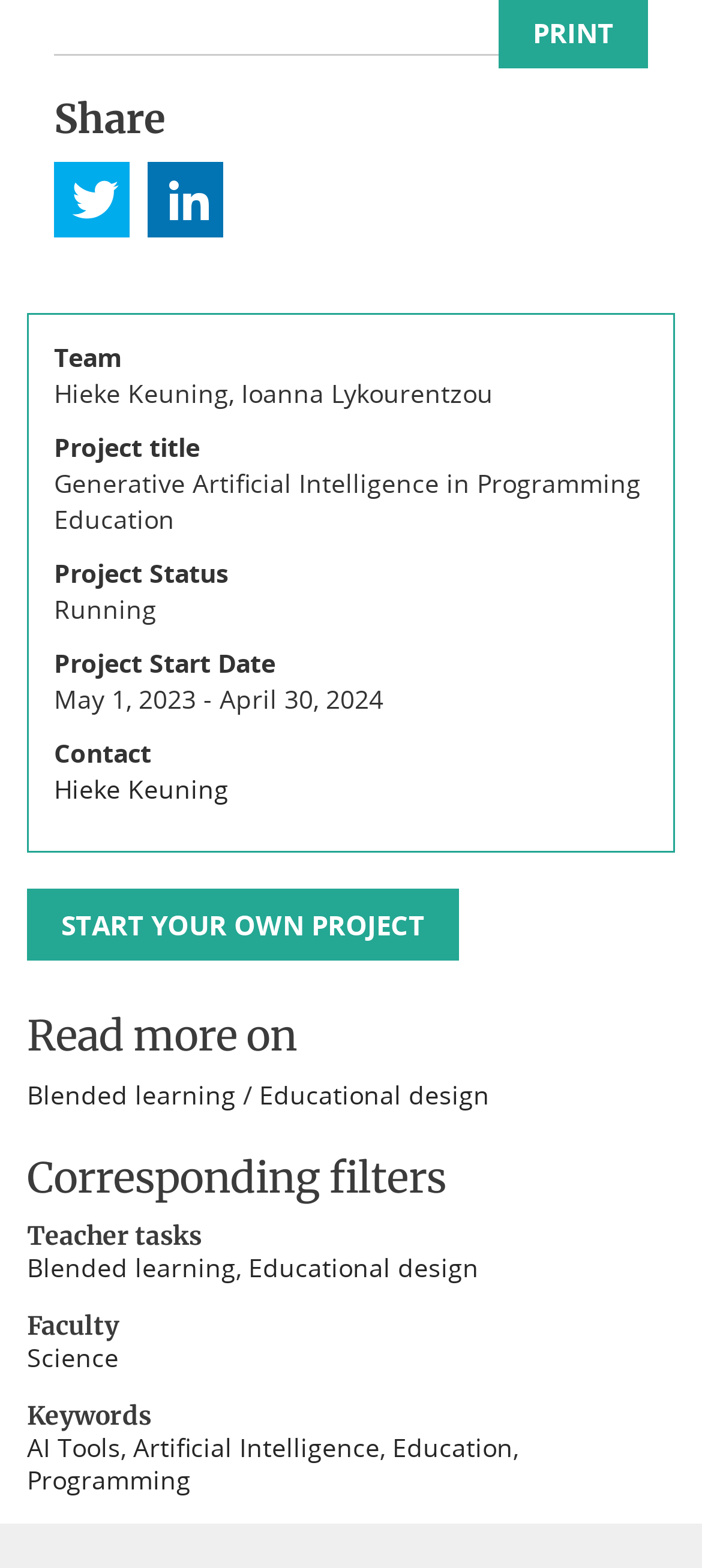Please identify the bounding box coordinates of the element on the webpage that should be clicked to follow this instruction: "Share on social media". The bounding box coordinates should be given as four float numbers between 0 and 1, formatted as [left, top, right, bottom].

[0.077, 0.104, 0.185, 0.152]